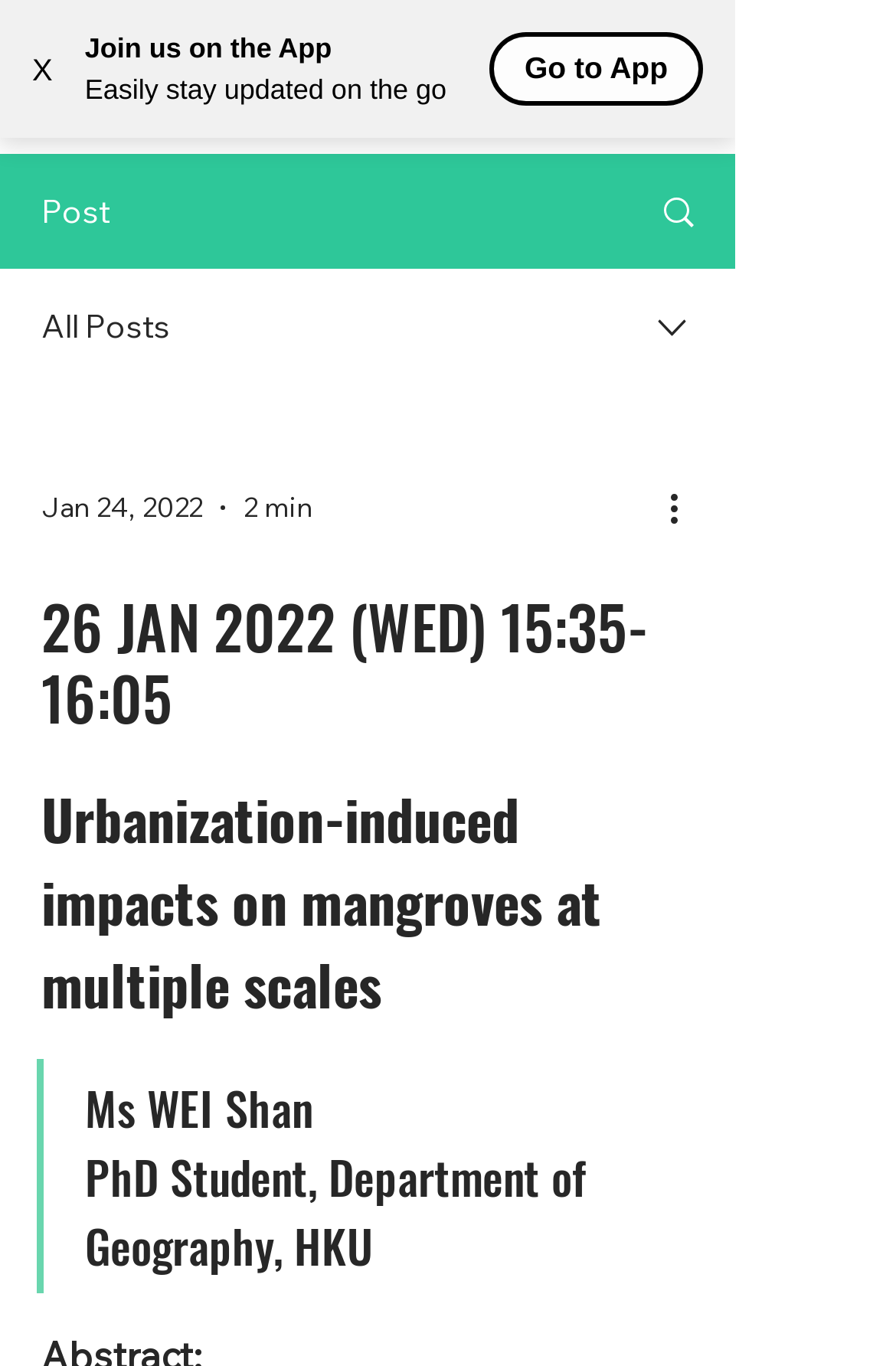Describe all significant elements and features of the webpage.

This webpage appears to be an event or seminar page, specifically for a talk titled "Urbanization-induced impacts on mangroves at multiple scales" by Ms. WEI Shan, a PhD student from the Department of Geography at HKU.

At the top left corner, there is a button with an "X" icon, followed by a series of text elements, including "Join us on the App", "Easily stay updated on the go", and "Go to App". These elements are likely promoting a mobile app related to the event or the university.

To the right of these text elements, there is a navigation menu labeled "Site", which contains a dropdown menu with an icon. Below this menu, there is an image of the HKU-GEOG1931 logo.

The main content of the page is divided into sections. On the left side, there are several links and images, including a "Post" link, an "All Posts" link, and a few icons. On the right side, there is a combobox with a date and time selection, followed by a "More actions" button with an icon.

Below these elements, there is a heading with the event title and date, "26 JAN 2022 (WED) 15:35-16:05", followed by the talk title "Urbanization-induced impacts on mangroves at multiple scales". The talk abstract is presented in a blockquote format, with the speaker's name, "Ms WEI Shan", and her affiliation, "PhD Student, Department of Geography, HKU", listed below.